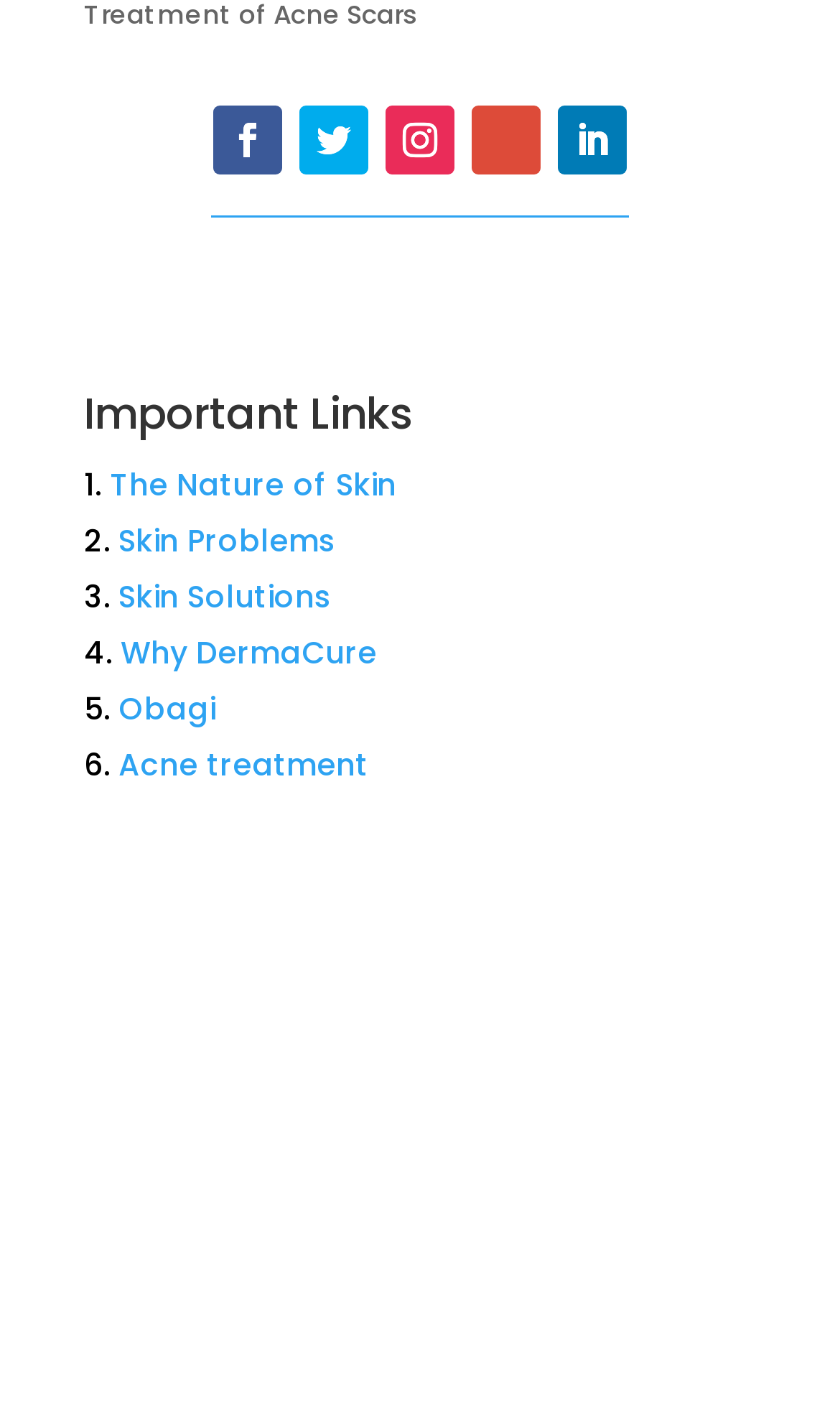Provide a one-word or brief phrase answer to the question:
How many icons are at the top of the page?

5